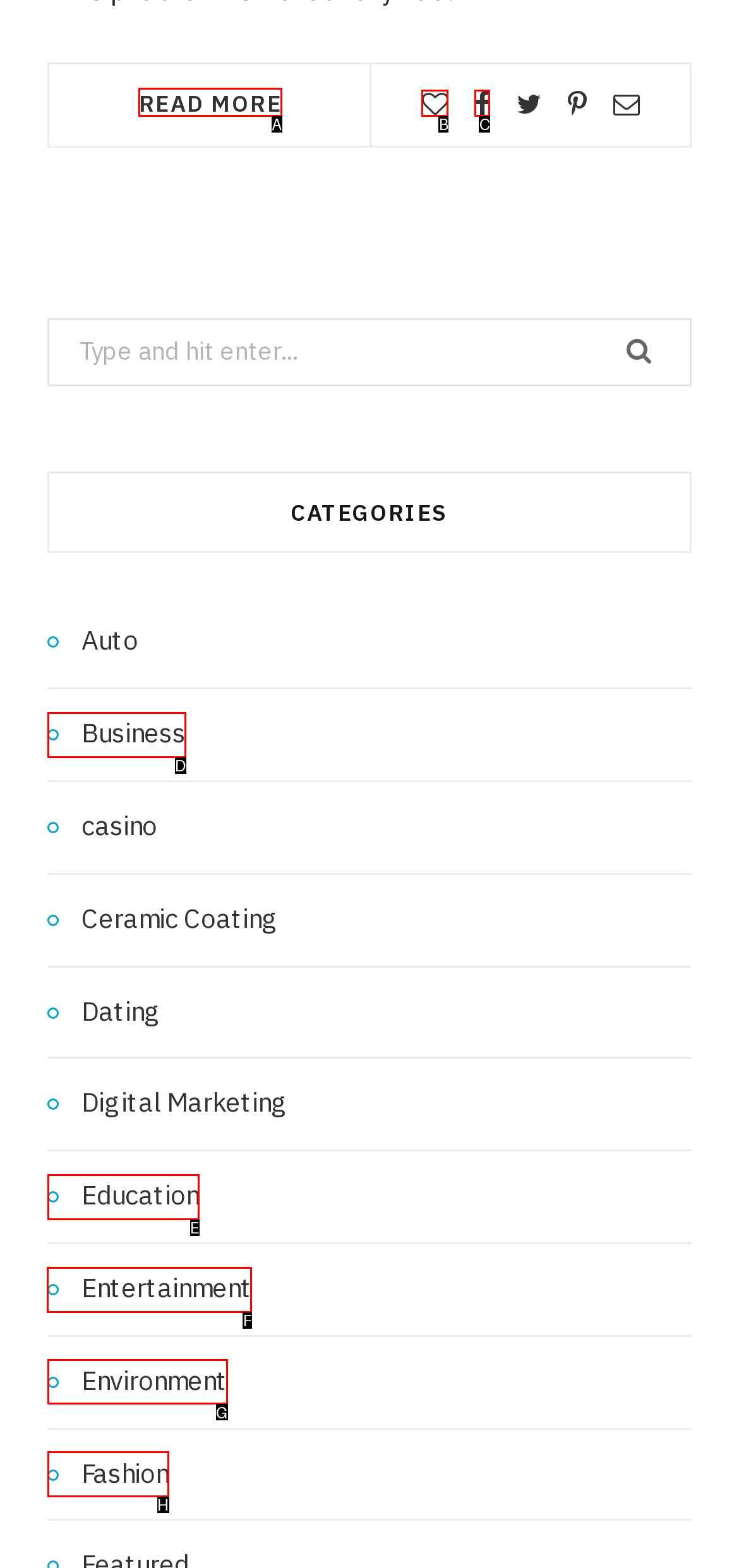Tell me which letter I should select to achieve the following goal: Click on the Entertainment link
Answer with the corresponding letter from the provided options directly.

F